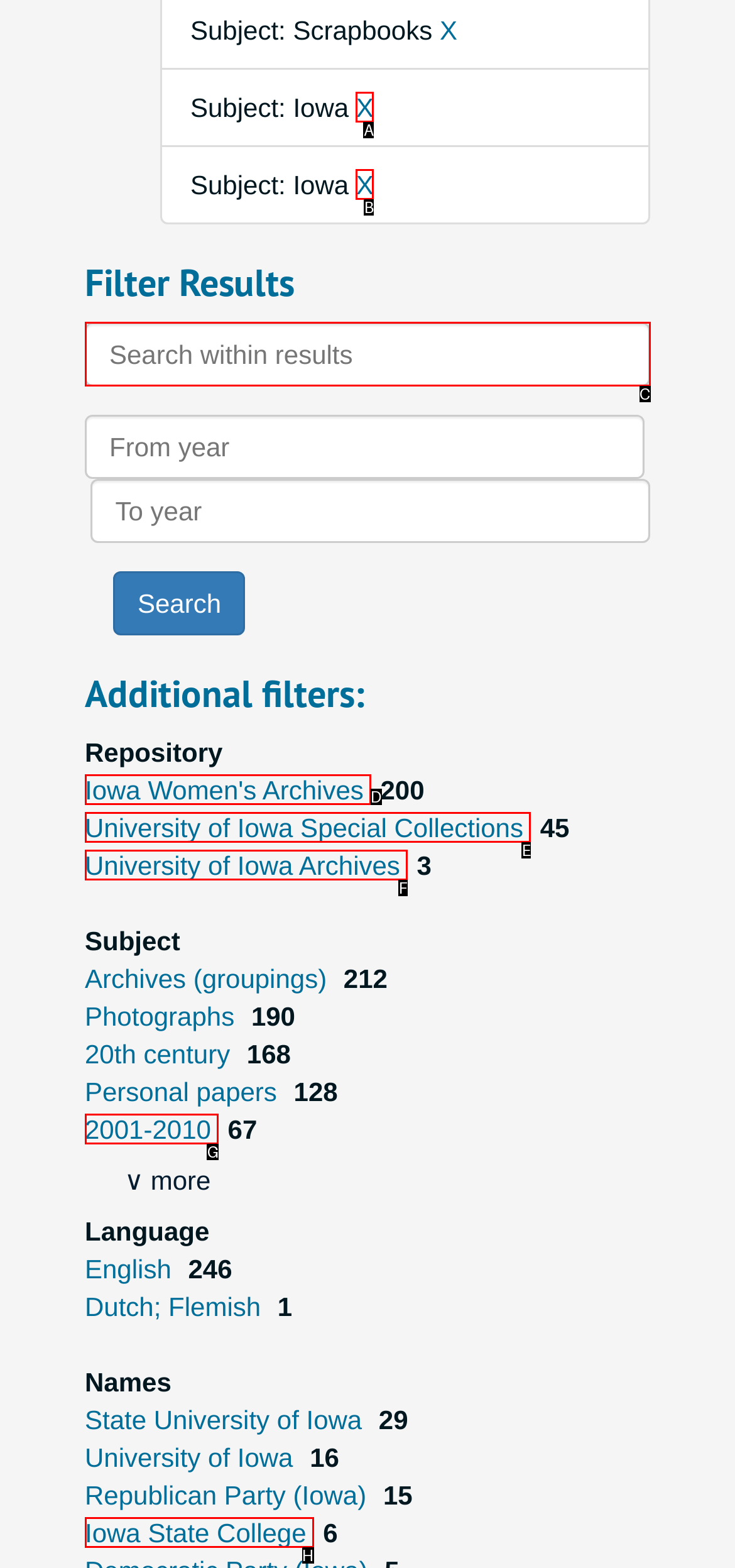Based on the description: 2001-2010, select the HTML element that best fits. Reply with the letter of the correct choice from the options given.

G